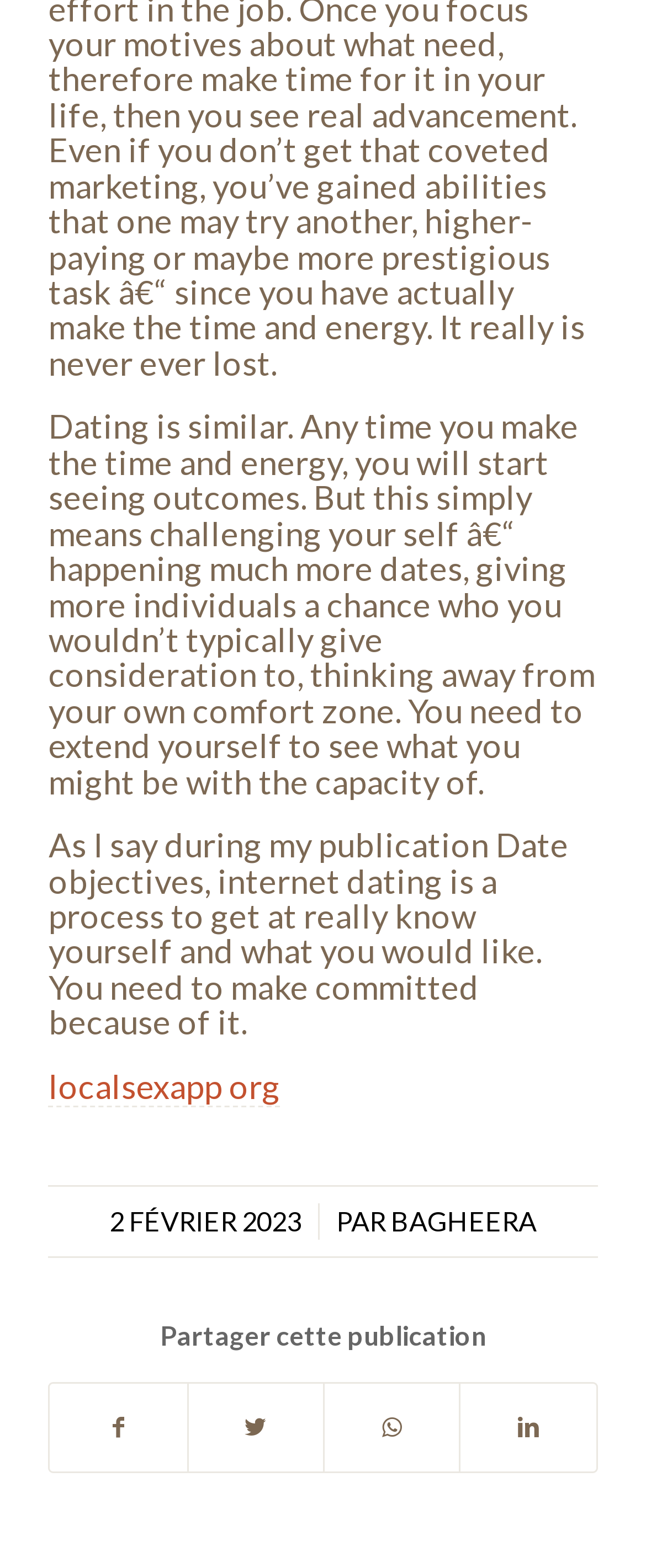Answer the question below with a single word or a brief phrase: 
What is the URL mentioned in the text?

localsexapp org